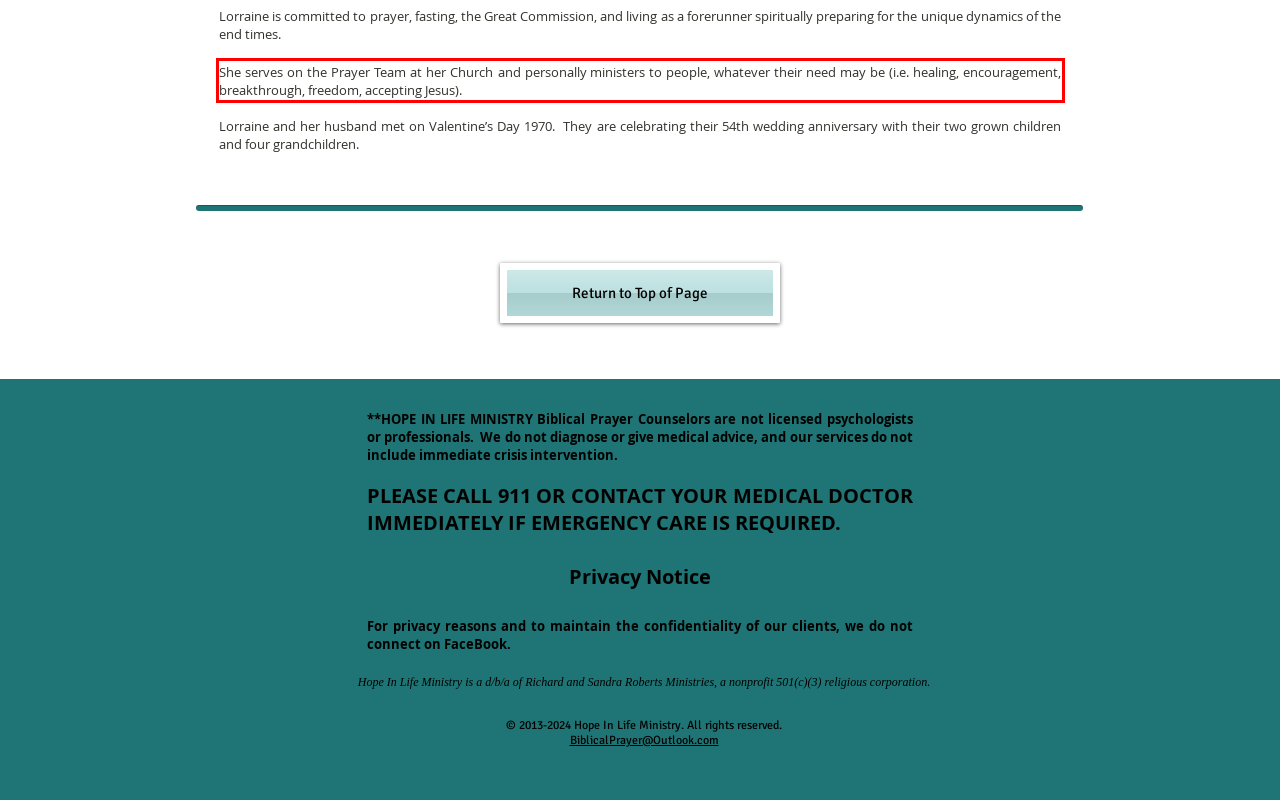Please look at the screenshot provided and find the red bounding box. Extract the text content contained within this bounding box.

She serves on the Prayer Team at her Church and personally ministers to people, whatever their need may be (i.e. healing, encouragement, breakthrough, freedom, accepting Jesus).